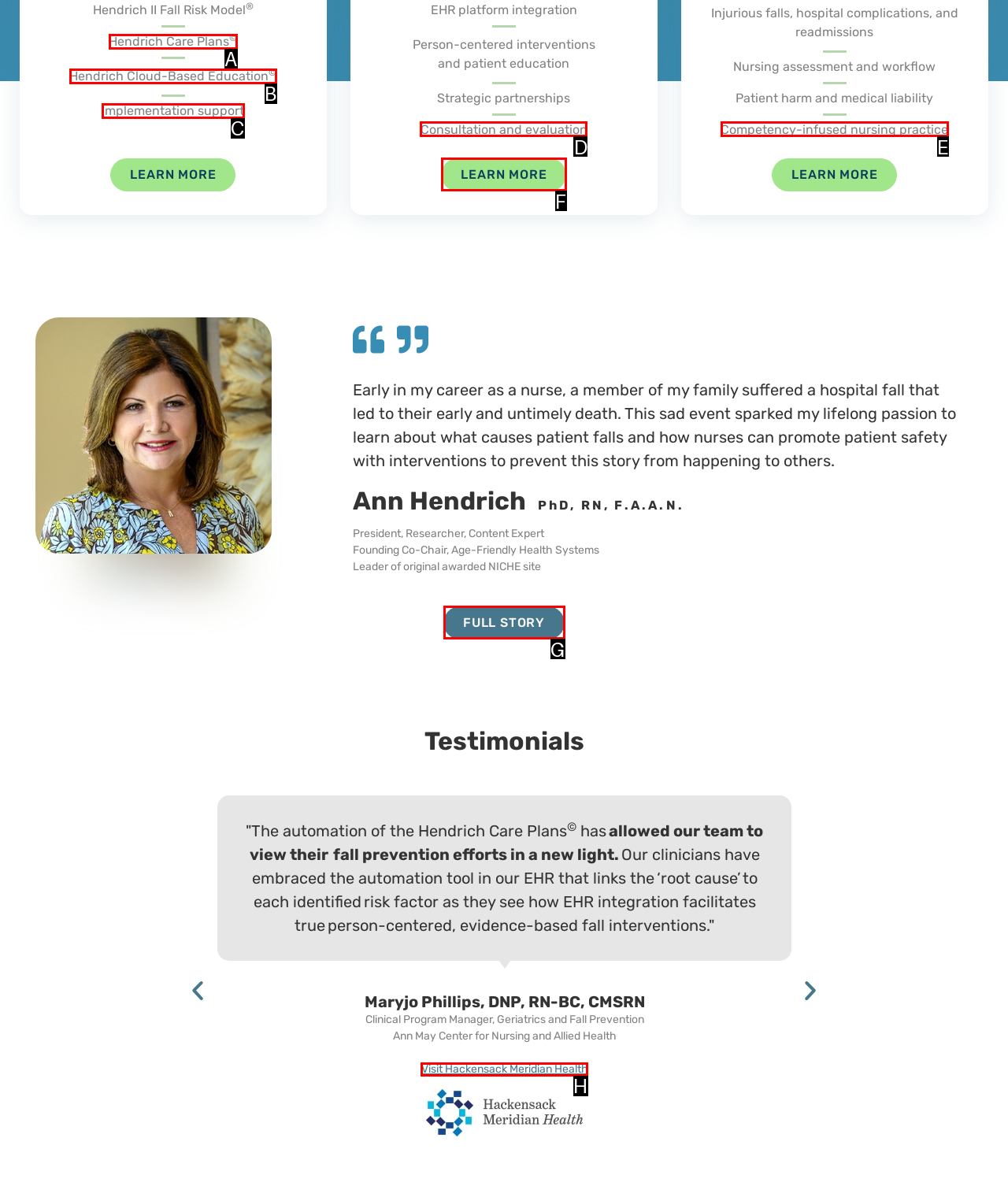Given the description: Visit Hackensack Meridian Health, identify the matching HTML element. Provide the letter of the correct option.

H